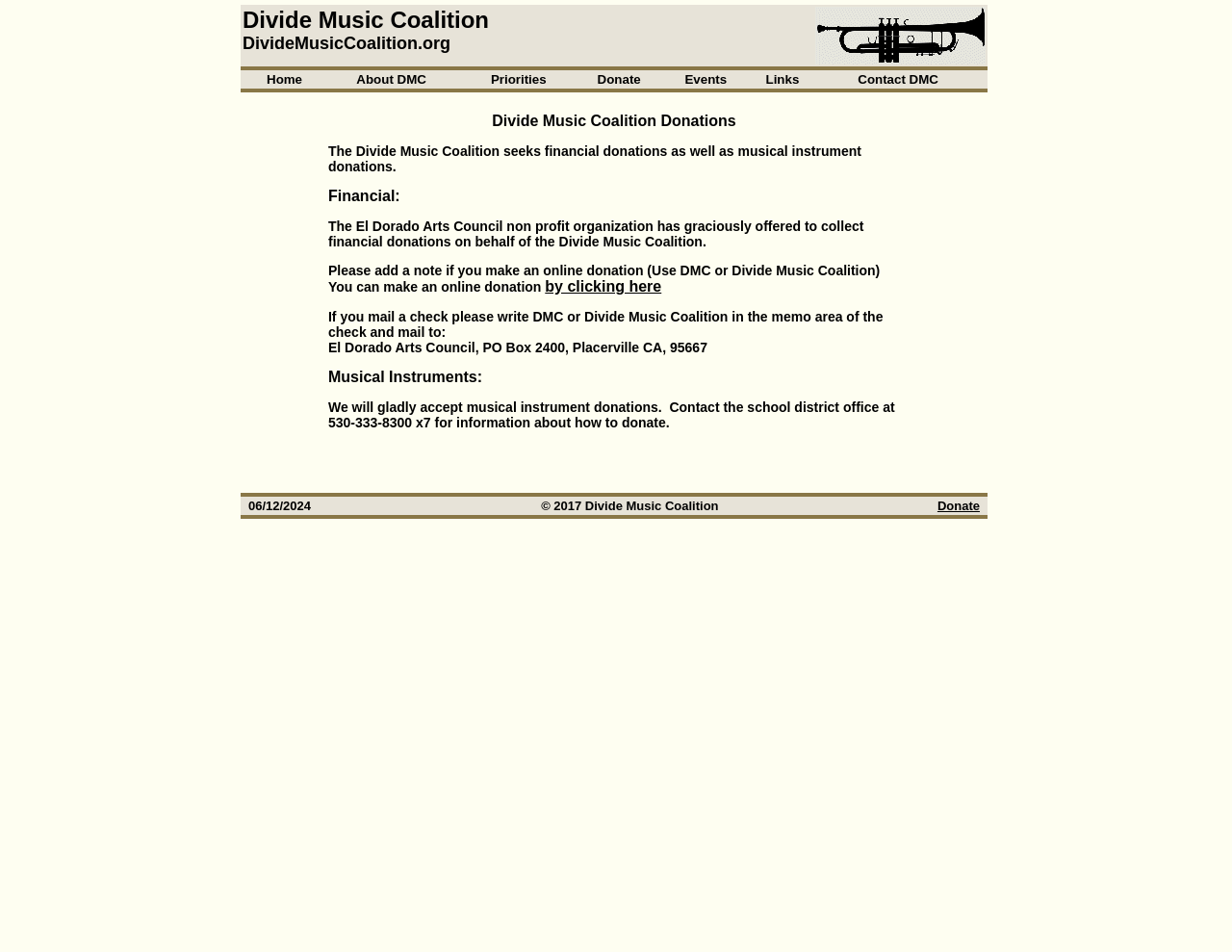Provide a brief response to the question below using one word or phrase:
What is the copyright year of the webpage?

2017